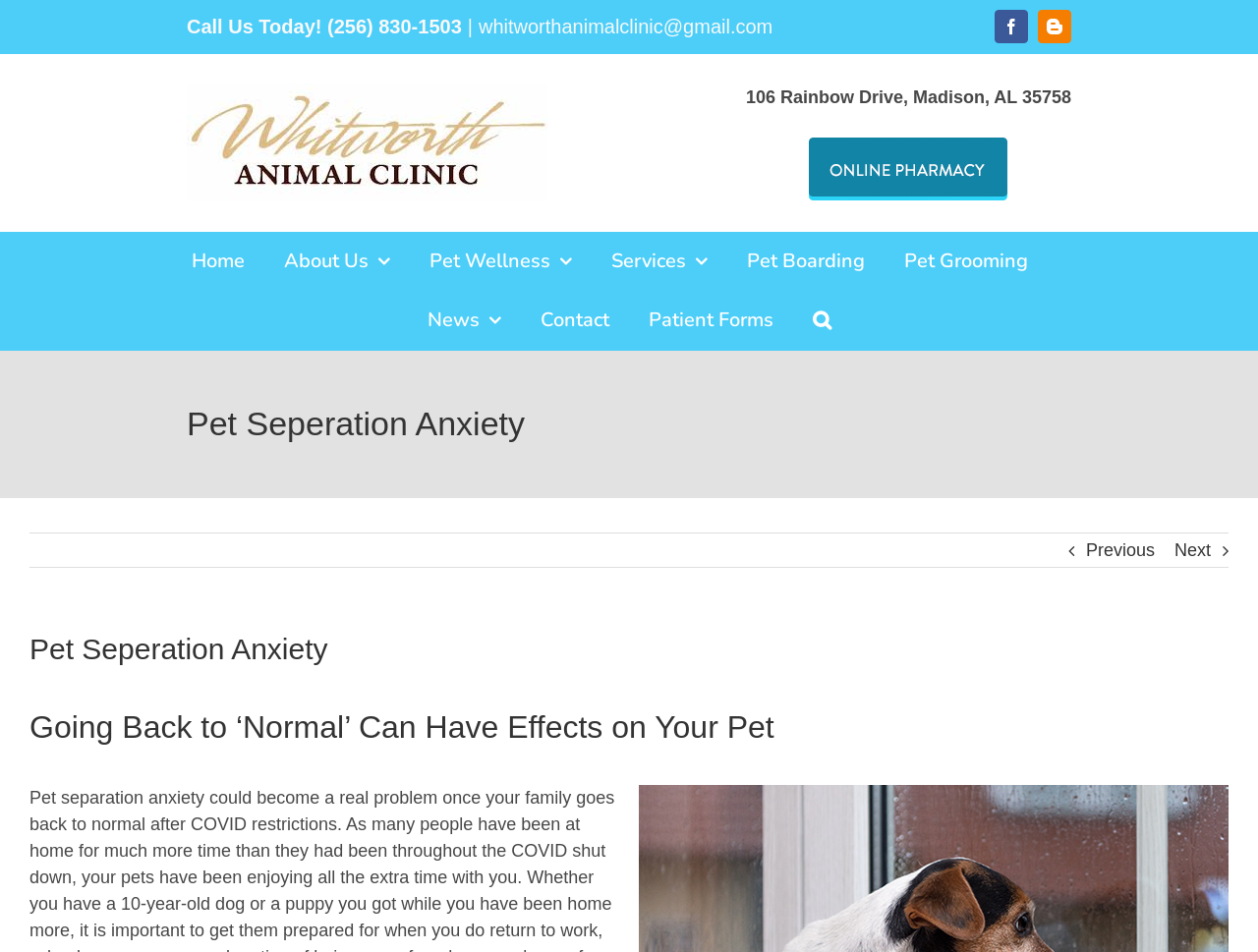Provide a brief response to the question using a single word or phrase: 
What is the phone number of Whitworth Animal Clinic?

(256) 830-1503